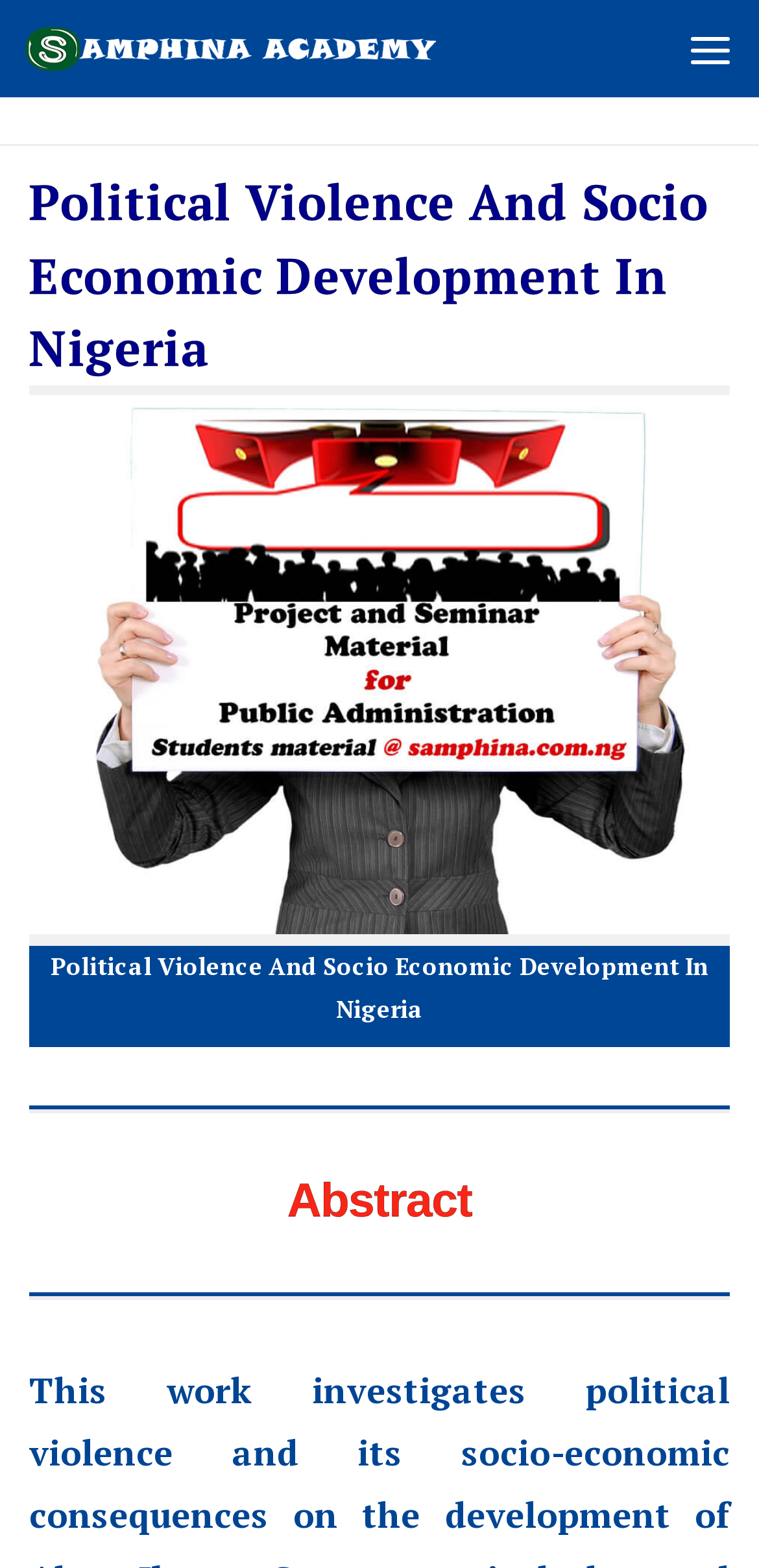Is the menu button expanded?
Please give a well-detailed answer to the question.

The menu button has an attribute 'expanded' set to 'False', indicating that it is not expanded.